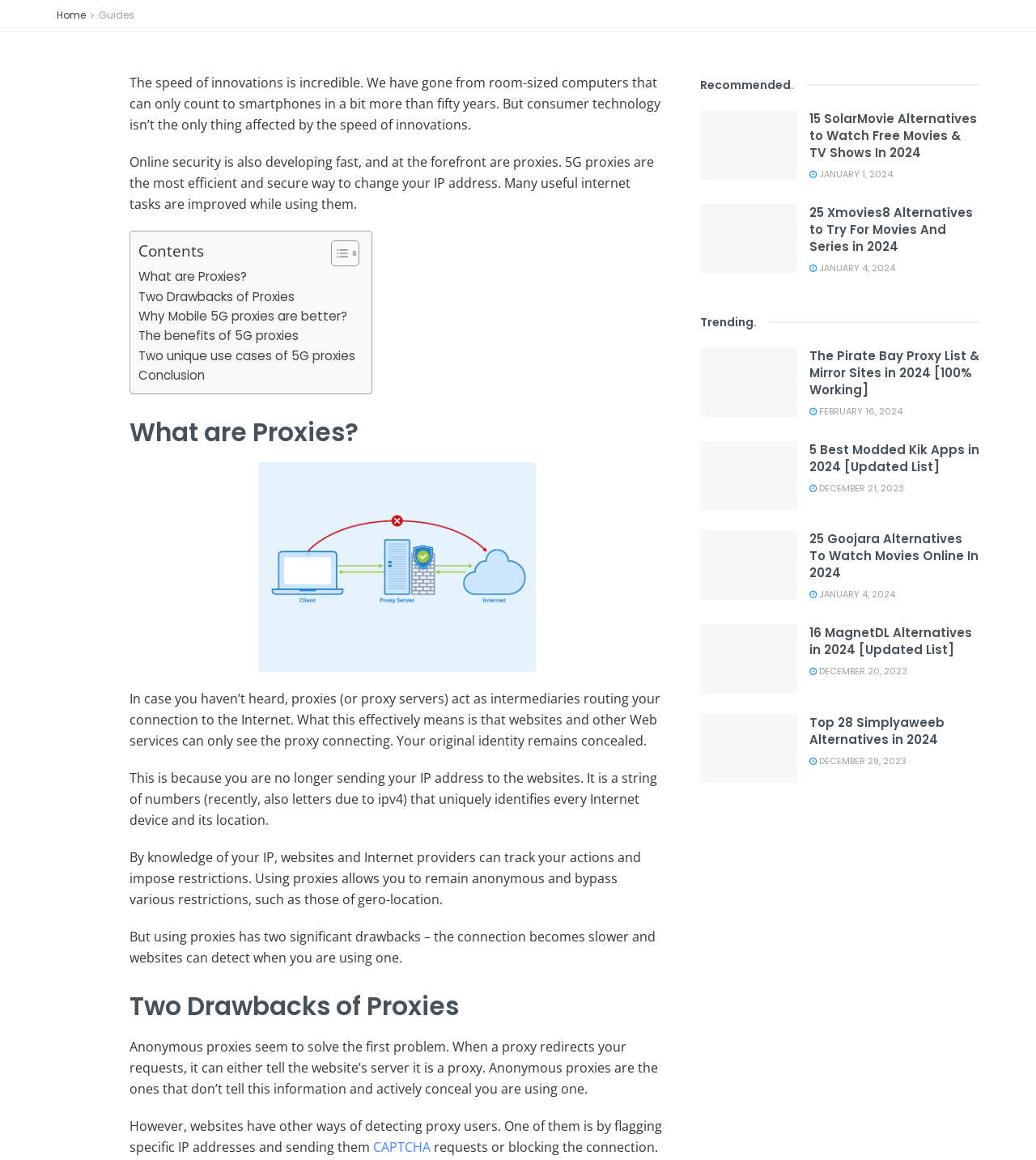Please identify the bounding box coordinates for the region that you need to click to follow this instruction: "Click the 'What are Proxies?' link".

[0.134, 0.231, 0.238, 0.248]